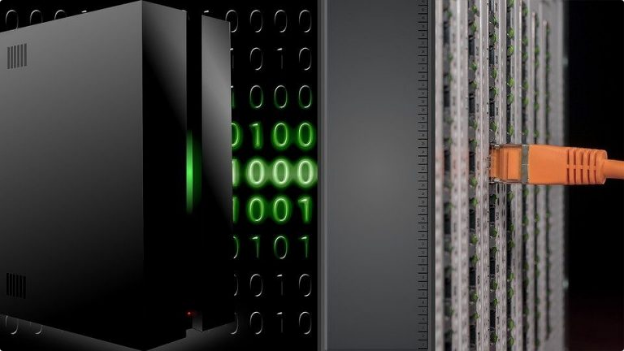Detail all significant aspects of the image you see.

The image captures a visually striking composition that symbolizes modern digital security and data management. On the left, a sleek black server is prominently displayed, glowing with a subtle green light, suggesting activity and connectivity. It is juxtaposed against a backdrop of cascading binary code (0s and 1s), which emphasizes the digital theme and the critical nature of data in today's technology-driven world.

To the right, a close-up of a complex server rack is depicted, showcasing numerous circuit boards, wires, and an orange Ethernet cable actively connecting with the hardware. This imagery conveys the intricacies of networked systems and data storage solutions, essential components in protecting information across various platforms.

Overall, this visual representation aligns with themes discussed in the McAfee LiveSafe review, which highlights the importance of robust security software in safeguarding devices across multiple operating systems, including Windows and Android. The image effectively encapsulates the essence of cybersecurity and data protection in a digital landscape increasingly reliant on cloud storage and interconnected devices.